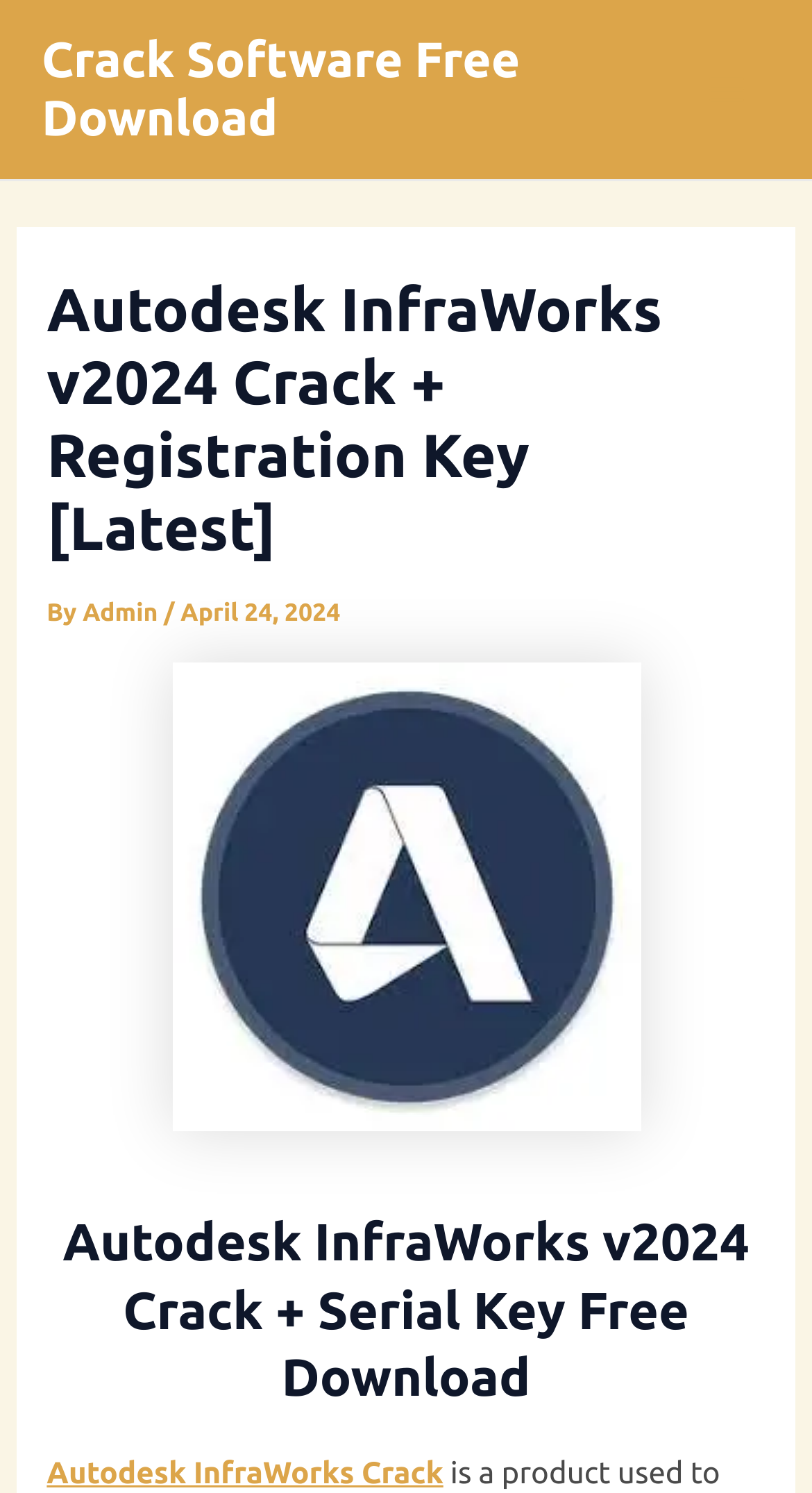Provide the bounding box coordinates for the UI element that is described by this text: "Crack Software Free Download". The coordinates should be in the form of four float numbers between 0 and 1: [left, top, right, bottom].

[0.051, 0.022, 0.64, 0.098]